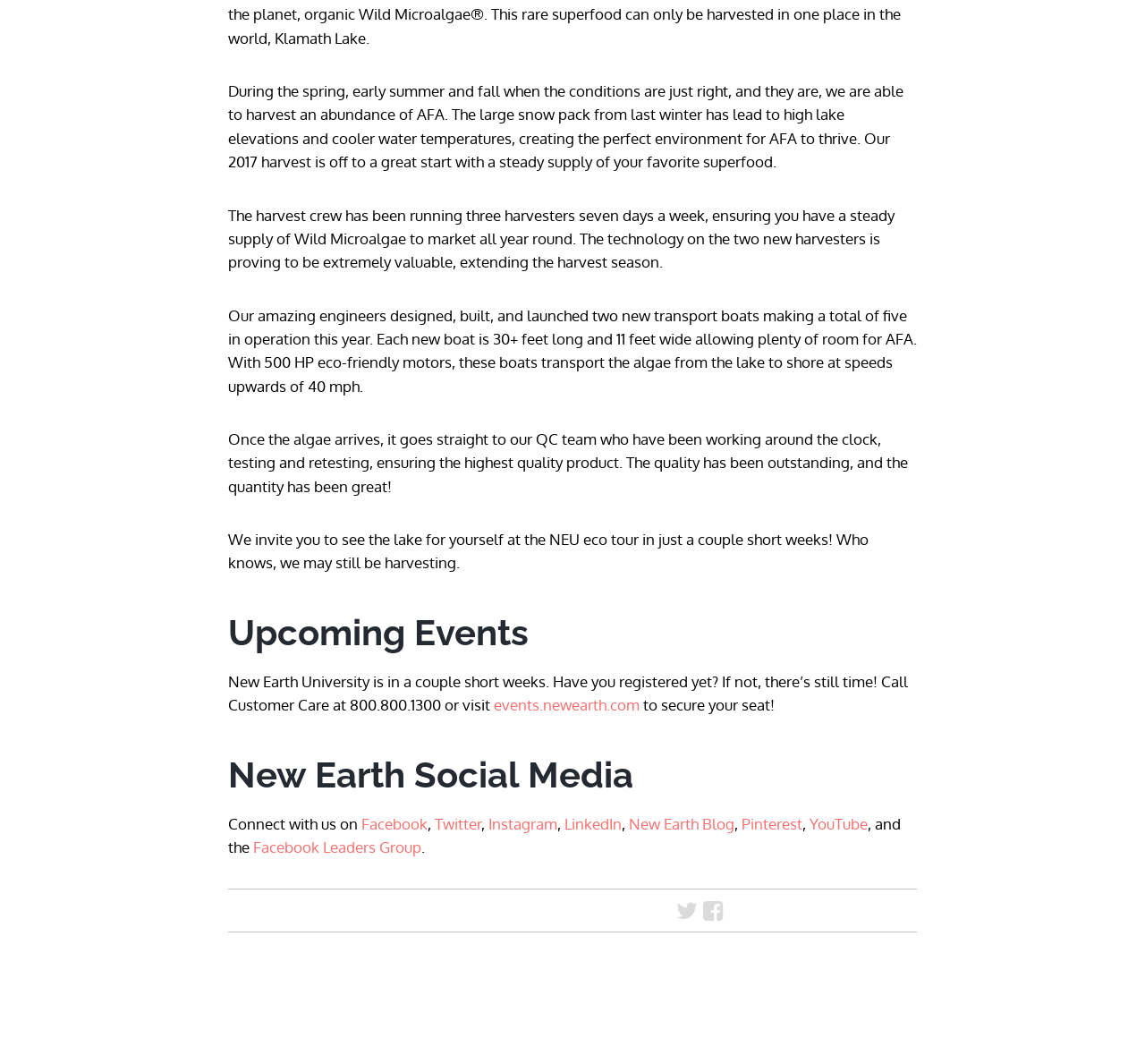Identify the bounding box of the HTML element described here: "New Earth Blog". Provide the coordinates as four float numbers between 0 and 1: [left, top, right, bottom].

[0.549, 0.765, 0.641, 0.783]